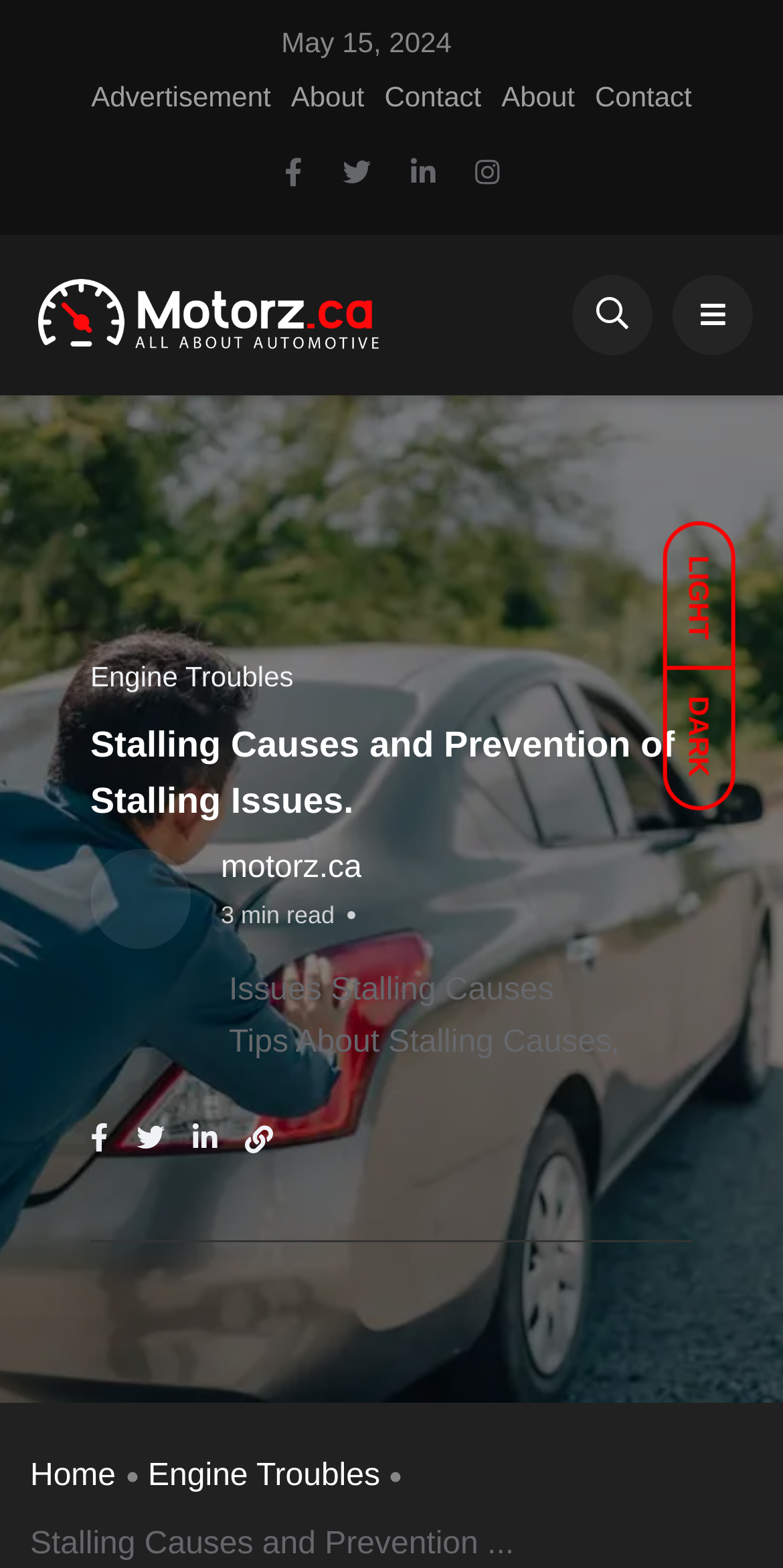What is the name of the website?
Please provide a comprehensive answer based on the visual information in the image.

I found the name of the website by looking at the top-left section of the webpage, where it says 'Motorz.ca' in a link element.